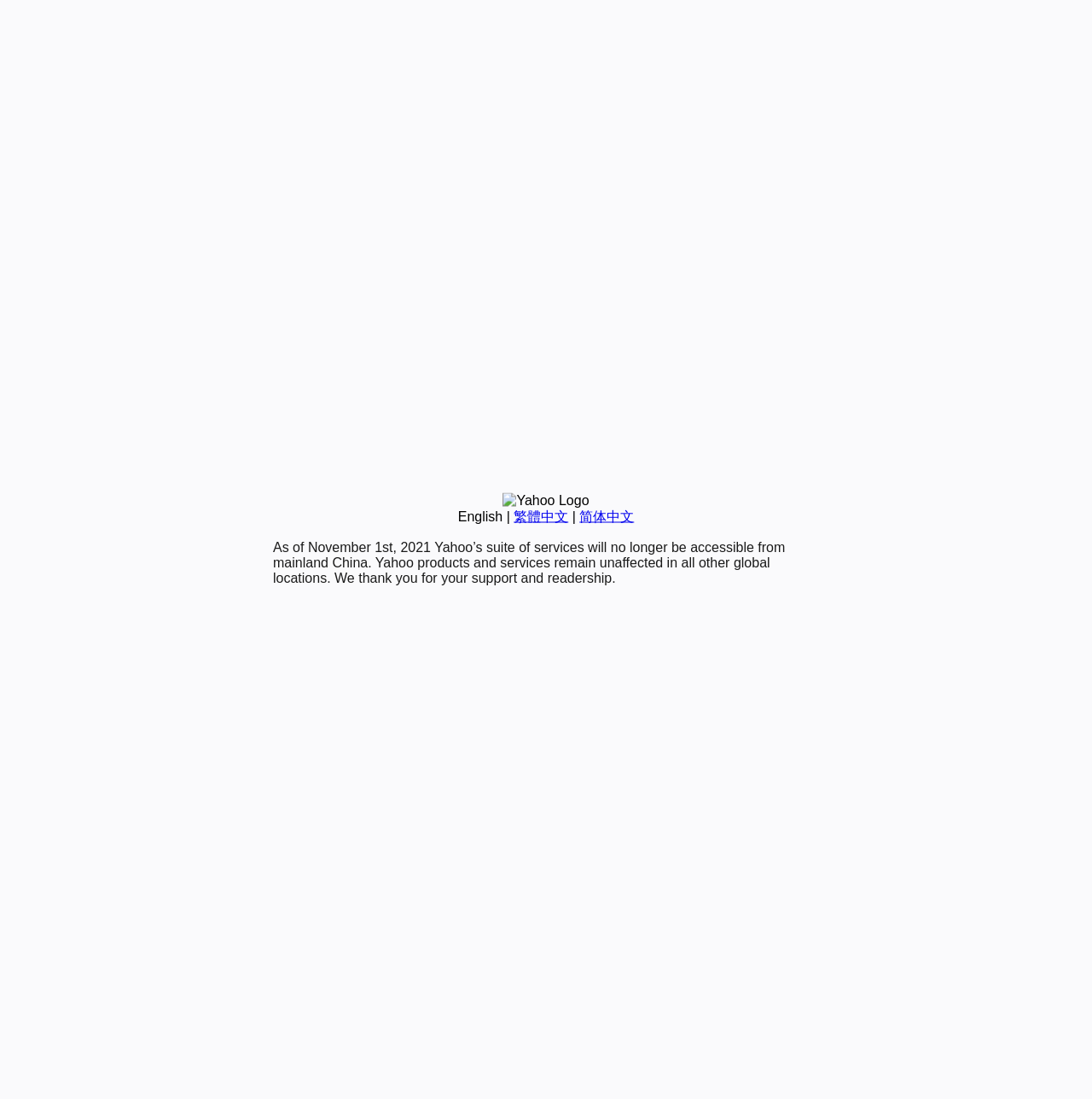Based on the element description: "English", identify the UI element and provide its bounding box coordinates. Use four float numbers between 0 and 1, [left, top, right, bottom].

[0.419, 0.463, 0.46, 0.476]